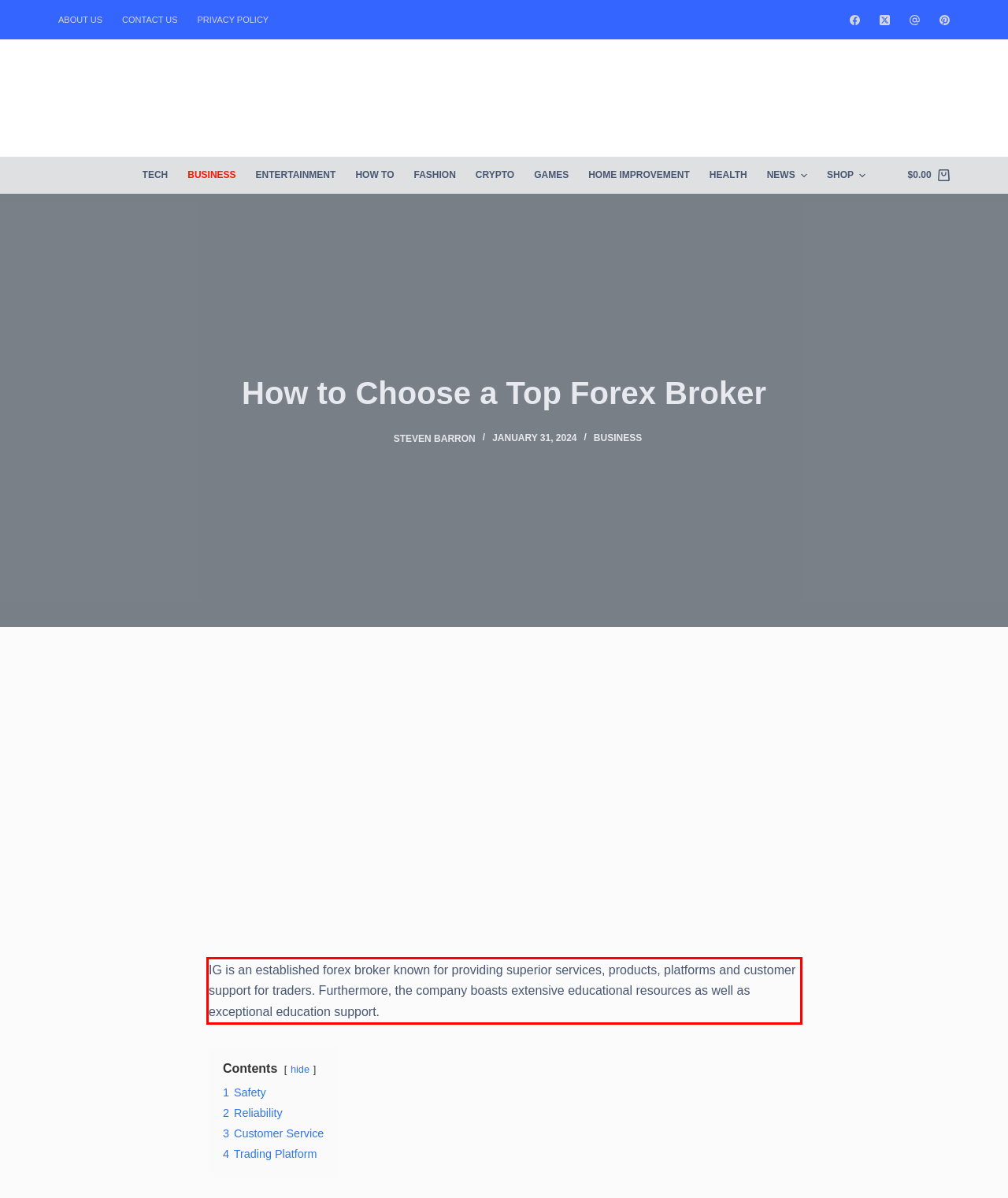You have a screenshot with a red rectangle around a UI element. Recognize and extract the text within this red bounding box using OCR.

IG is an established forex broker known for providing superior services, products, platforms and customer support for traders. Furthermore, the company boasts extensive educational resources as well as exceptional education support.